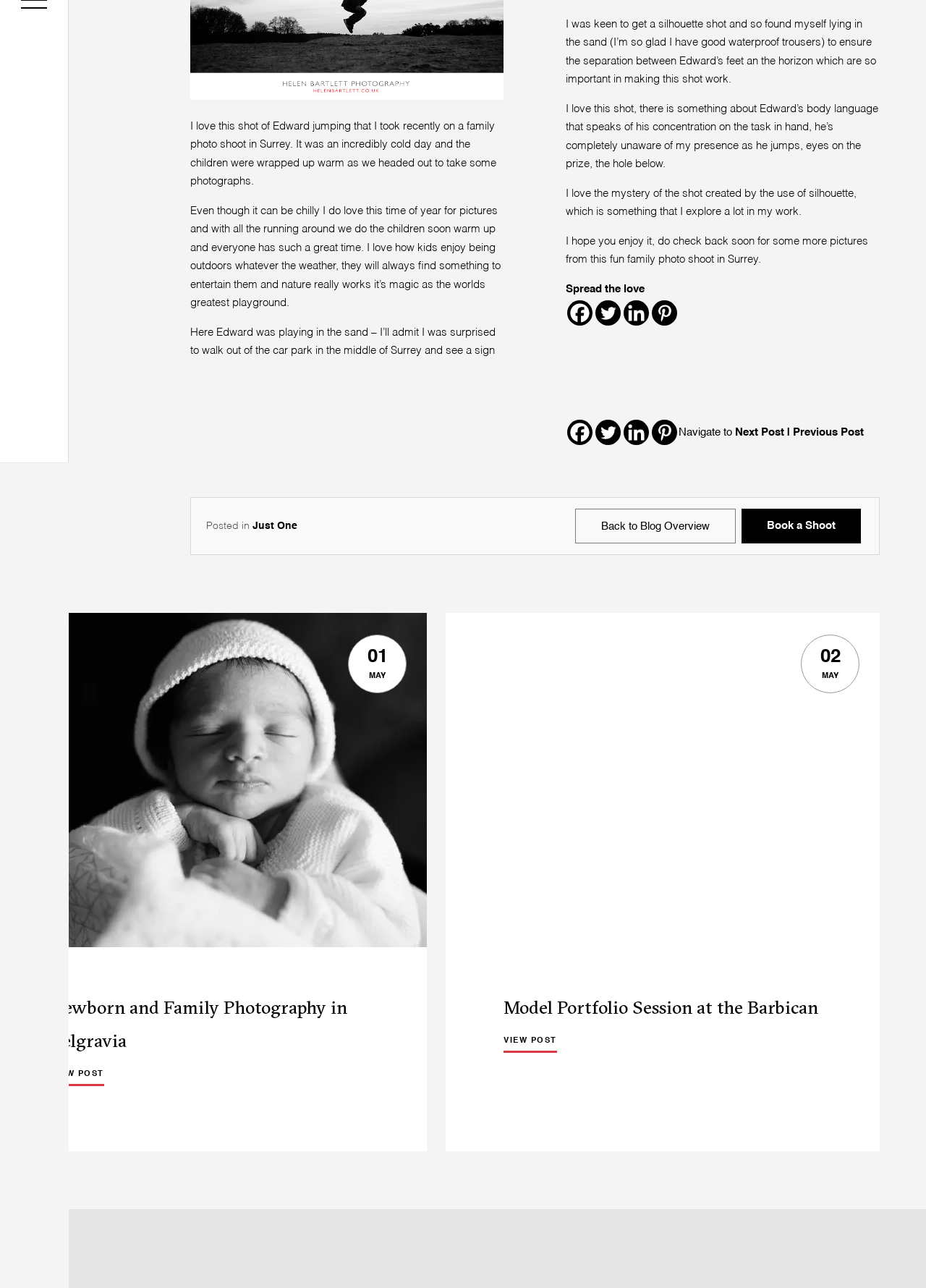Based on the element description Back to Blog Overview, identify the bounding box of the UI element in the given webpage screenshot. The coordinates should be in the format (top-left x, top-left y, bottom-right x, bottom-right y) and must be between 0 and 1.

[0.621, 0.395, 0.795, 0.422]